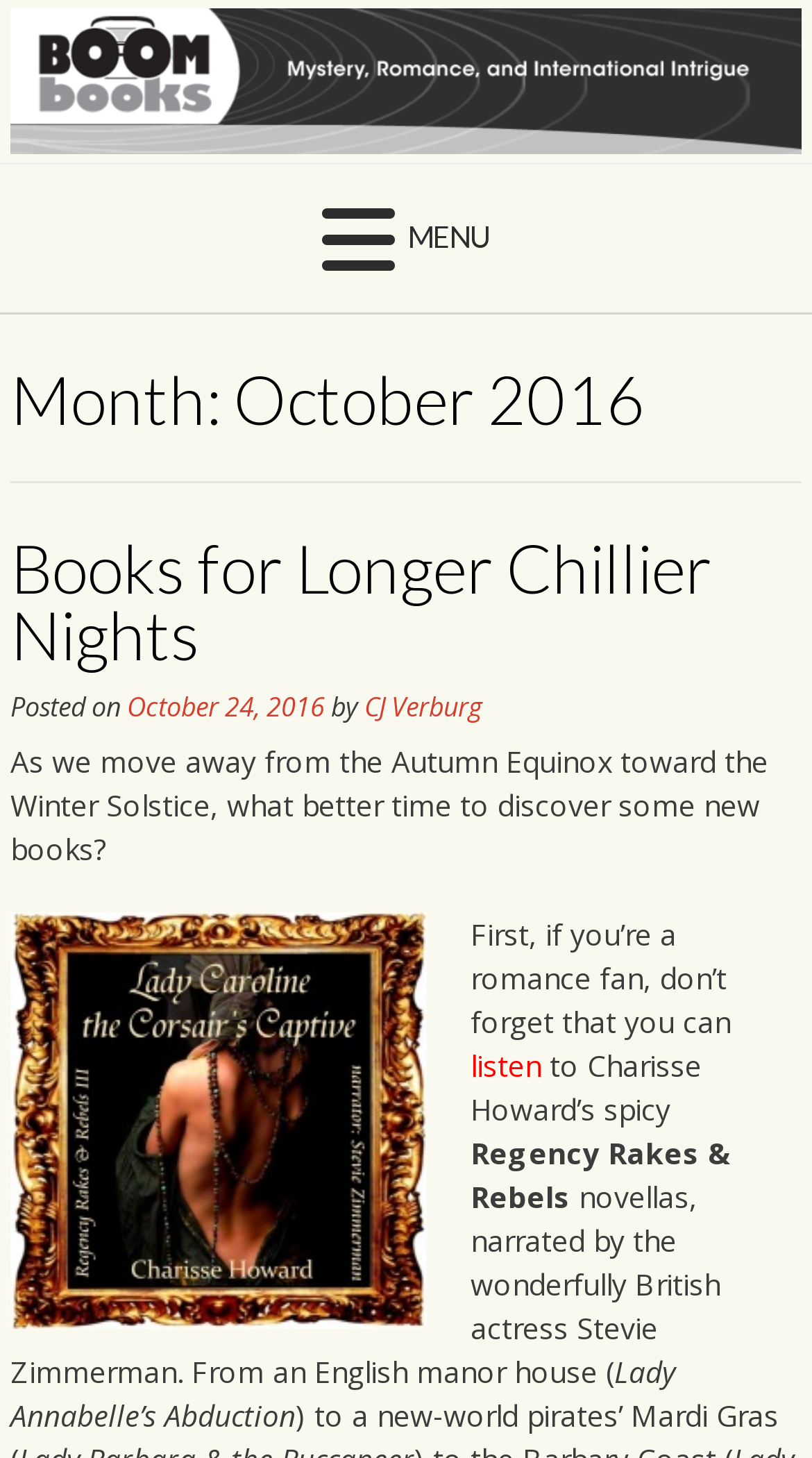What is the month mentioned in the header?
Kindly offer a detailed explanation using the data available in the image.

The header of the webpage contains the text 'Month: October 2016', which indicates that the month being referred to is October 2016.